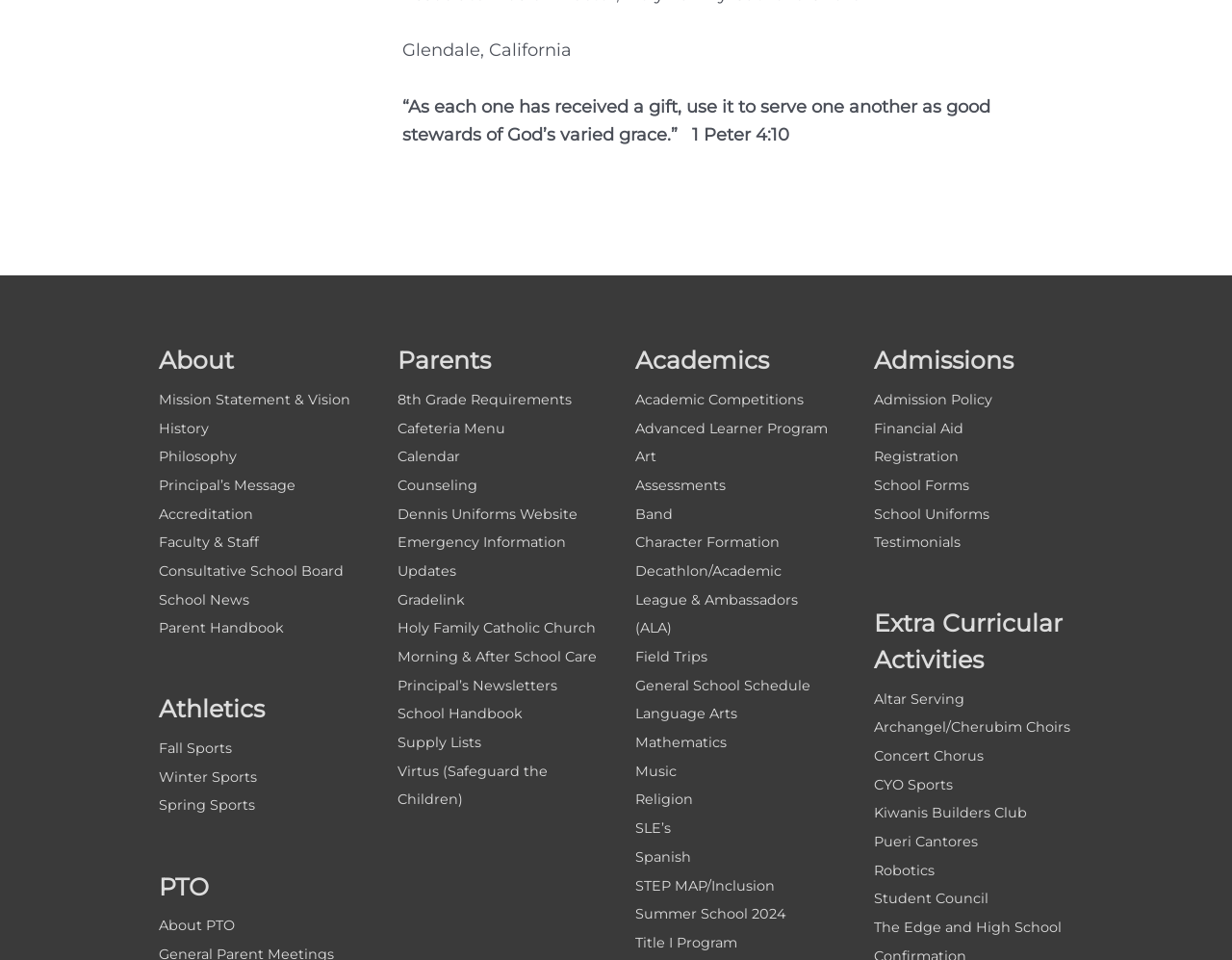Locate the UI element described by Counseling in the provided webpage screenshot. Return the bounding box coordinates in the format (top-left x, top-left y, bottom-right x, bottom-right y), ensuring all values are between 0 and 1.

[0.322, 0.496, 0.387, 0.514]